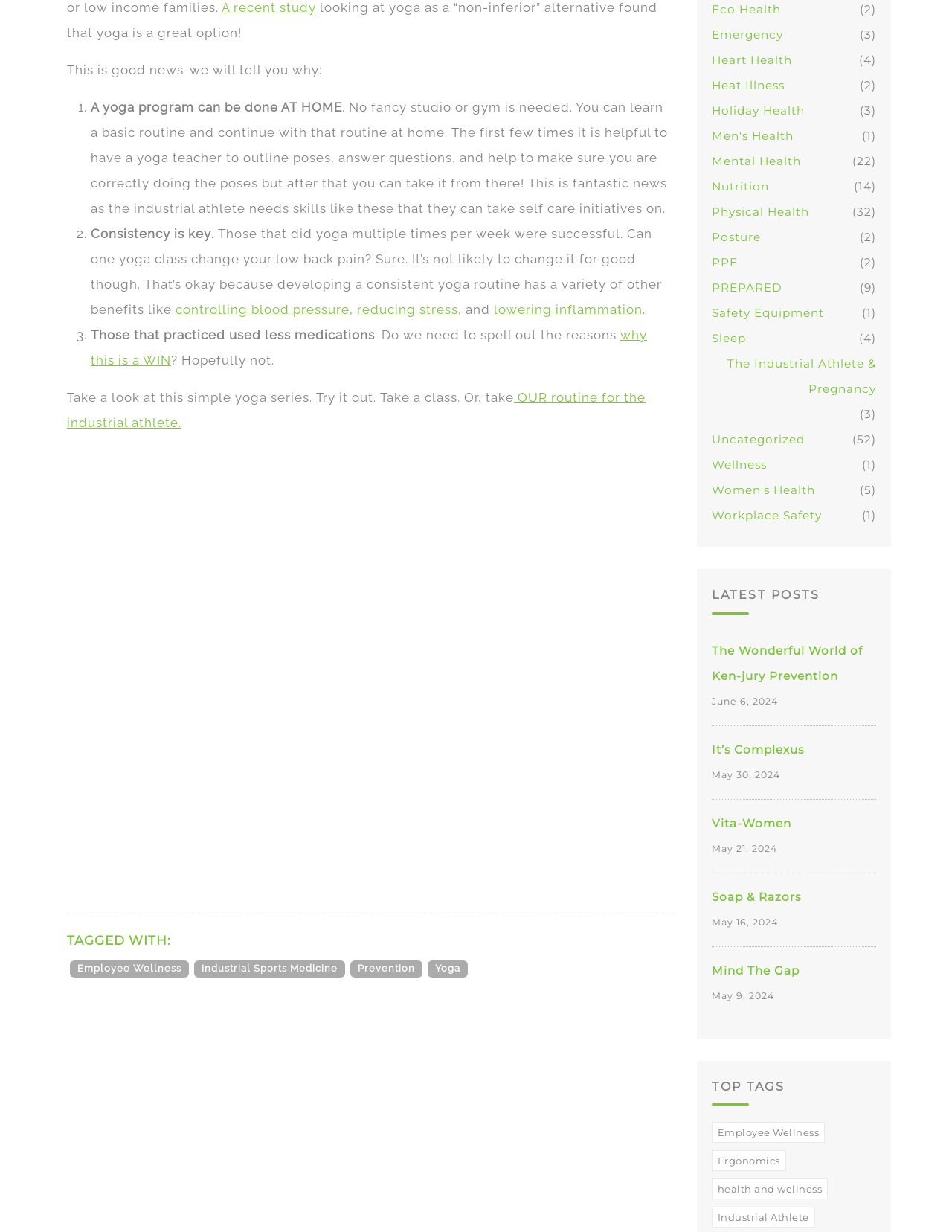Predict the bounding box of the UI element that fits this description: "The Industrial Athlete & Pregnancy".

[0.748, 0.285, 0.92, 0.326]